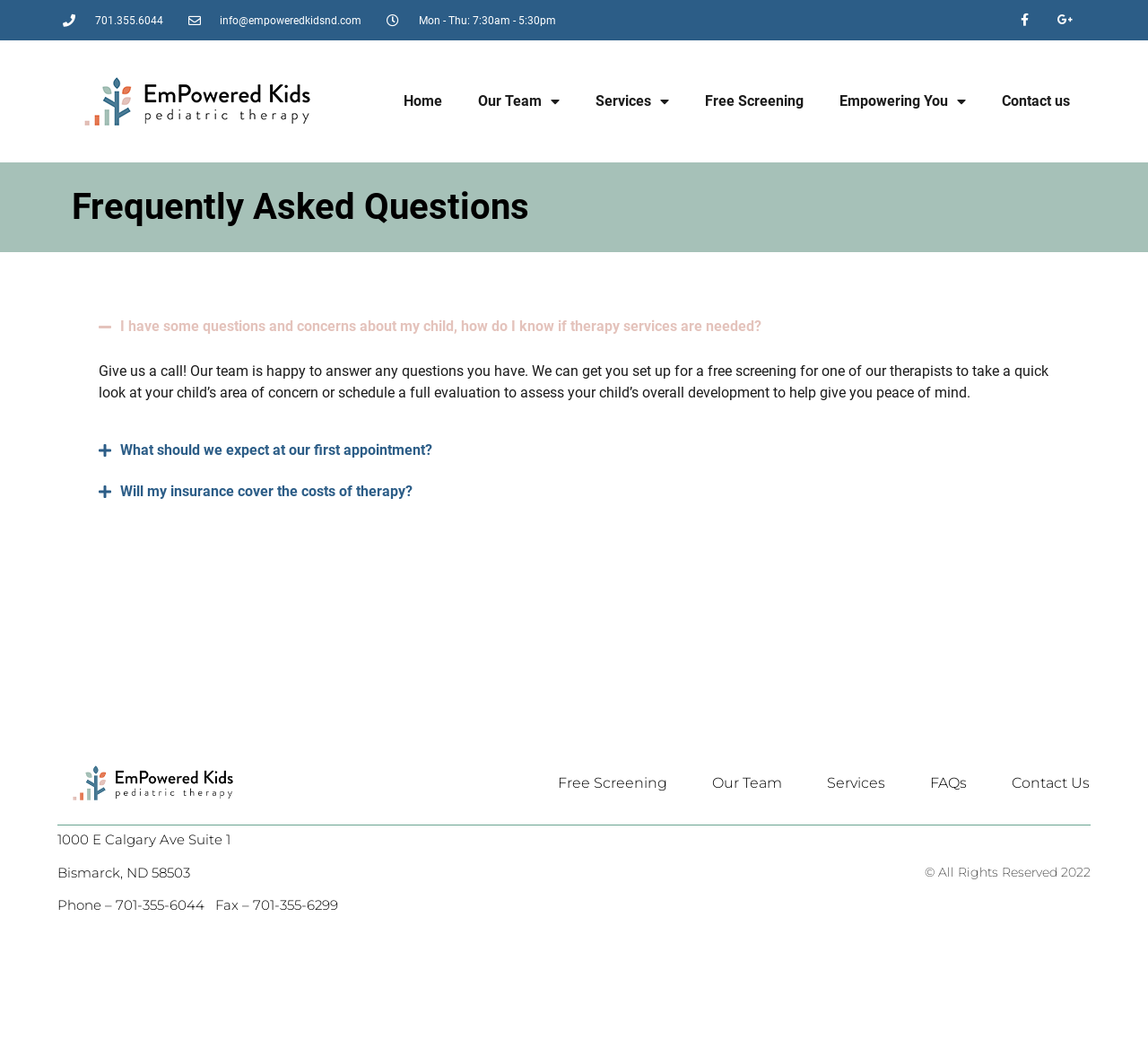What are the office hours of EmPowered Kids?
Please respond to the question with a detailed and informative answer.

The office hours can be found in the top section of the webpage, next to the phone number and email address. It specifies that the office is open from Monday to Thursday, from 7:30am to 5:30pm.